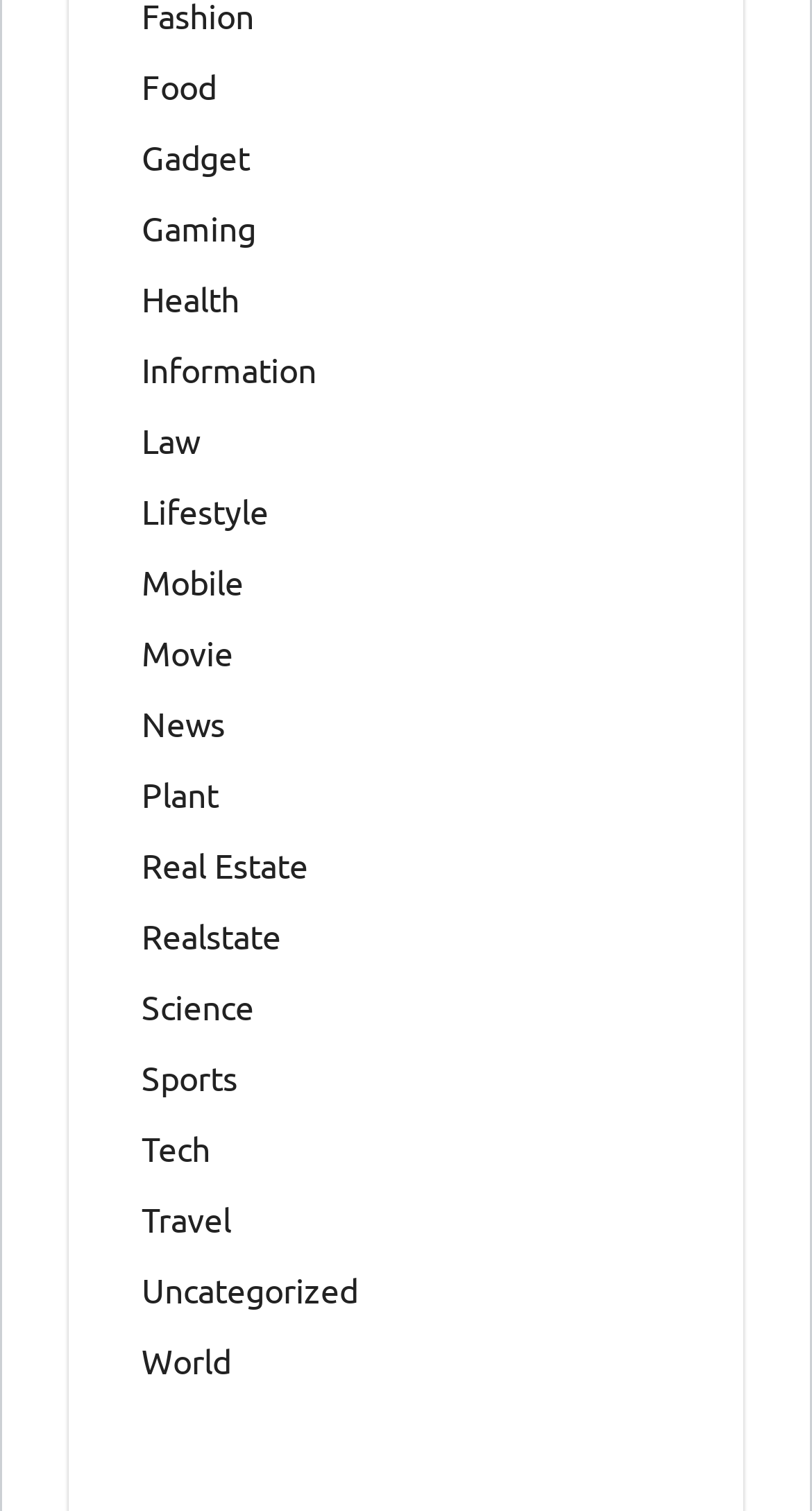Find the bounding box coordinates of the clickable element required to execute the following instruction: "Visit Travel". Provide the coordinates as four float numbers between 0 and 1, i.e., [left, top, right, bottom].

[0.174, 0.796, 0.285, 0.82]